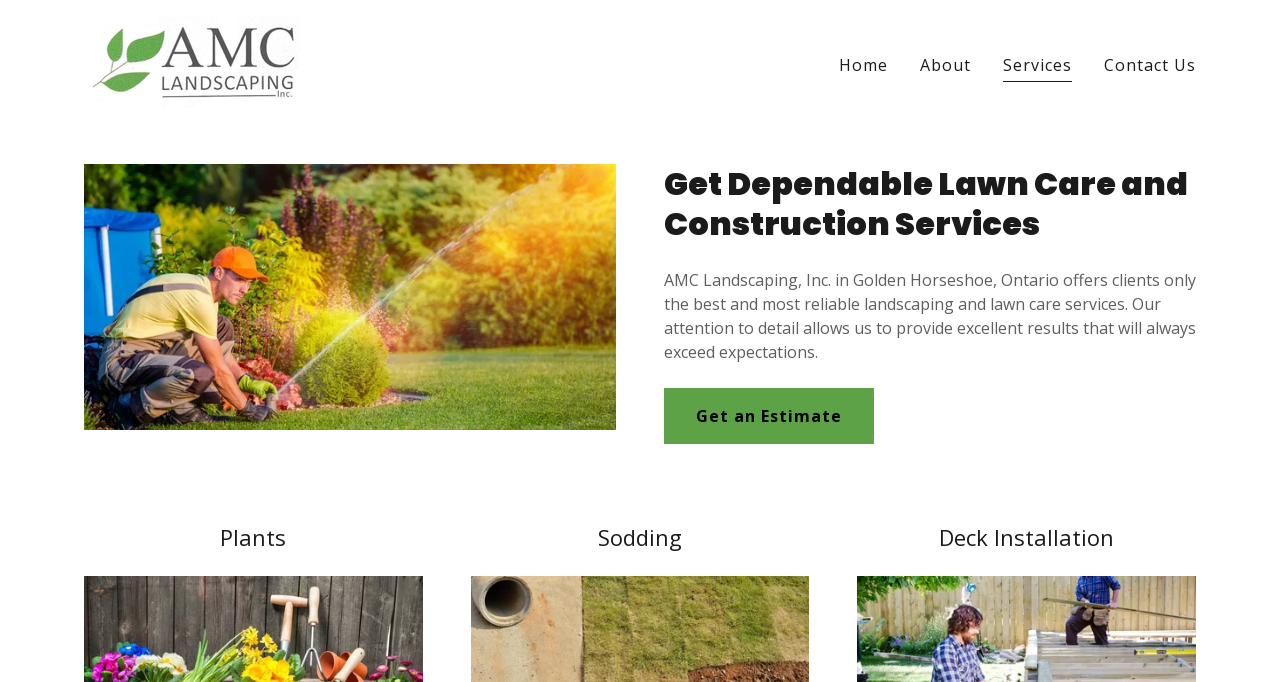Provide a comprehensive description of the webpage.

The webpage is about AMC Landscaping Inc., a landscaping construction company in Golden Horseshoe, Ontario. At the top, there is a logo of the company, accompanied by a navigation menu with links to "Home", "About", "Services", and "Contact Us". 

Below the navigation menu, there is a large image that takes up about half of the screen width. To the right of the image, there is a heading that reads "Get Dependable Lawn Care and Construction Services". Underneath the heading, there is a paragraph of text that describes the company's services, highlighting their attention to detail and commitment to exceeding expectations.

Further down, there is a call-to-action link to "Get an Estimate". Below that, there are three headings, "Plants", "Sodding", and "Deck Installation", which are likely services offered by the company. These headings are arranged in a horizontal row, with "Plants" on the left, "Sodding" in the middle, and "Deck Installation" on the right.